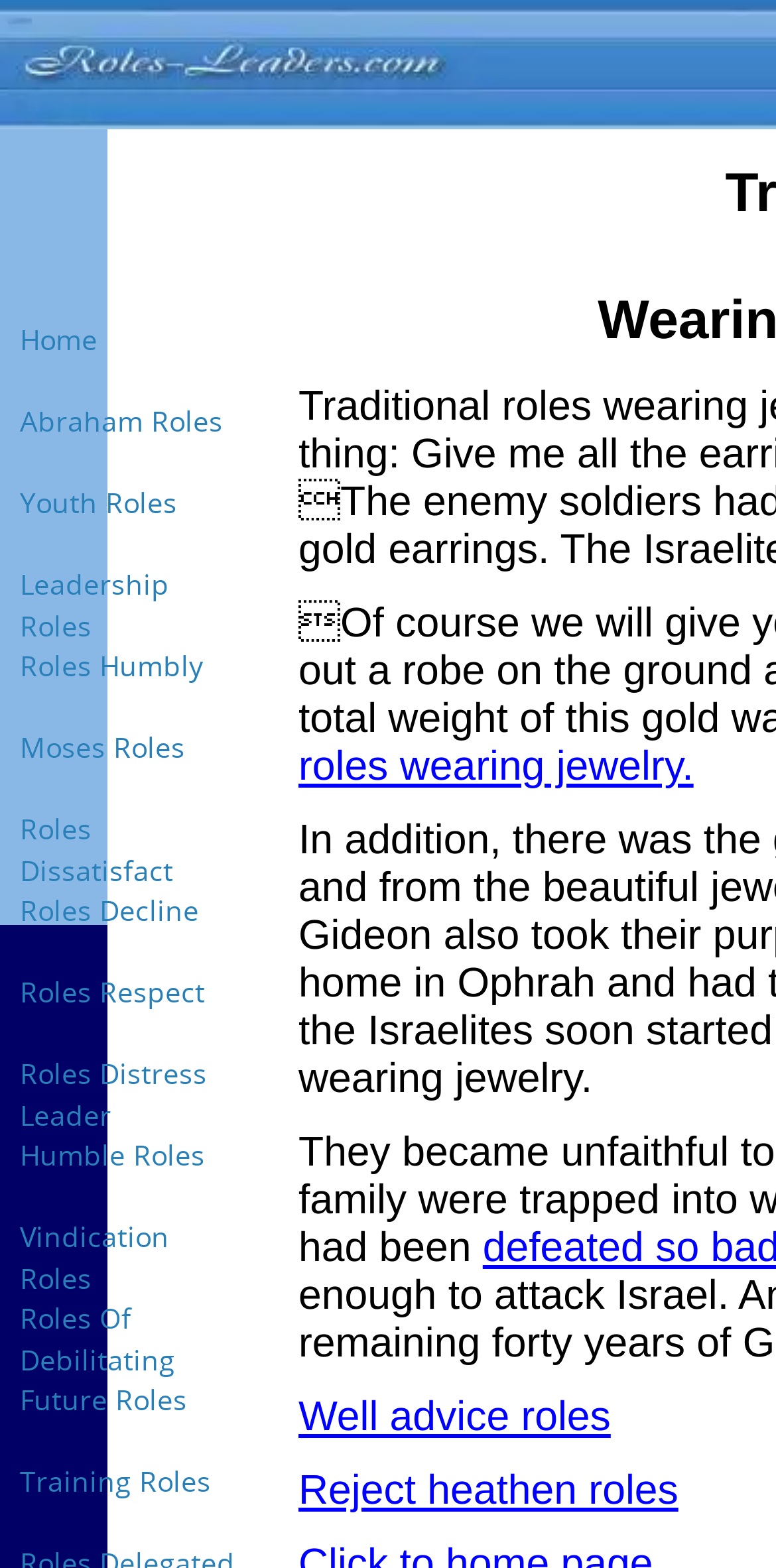Answer briefly with one word or phrase:
What is the last link on the webpage?

Reject heathen roles